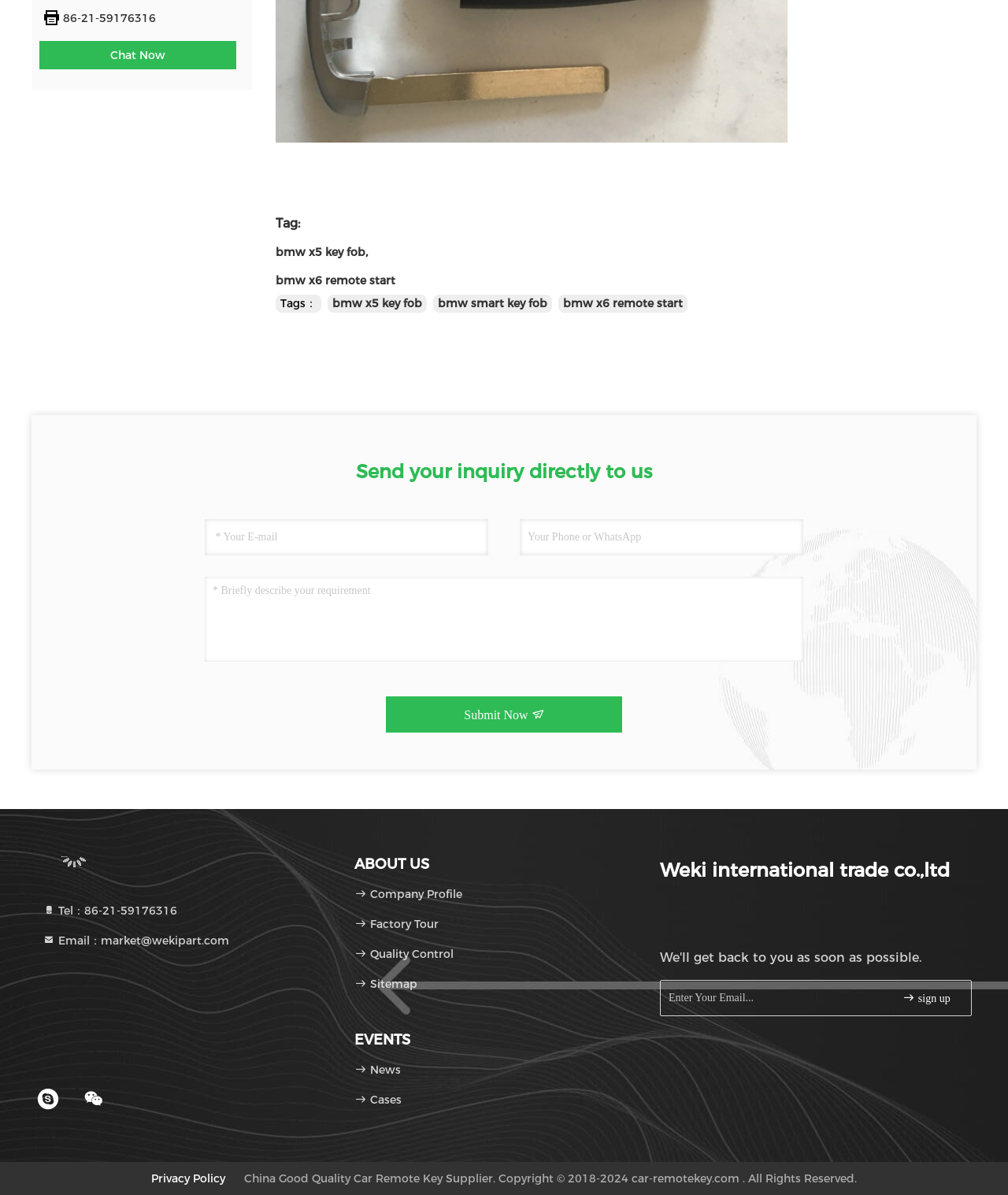What is the topic of the webpage?
Please analyze the image and answer the question with as much detail as possible.

The webpage appears to be about car remote keys, as evidenced by the headings and links on the webpage, such as 'bmw x5 key fob', 'bmw x6 remote start', and 'Car Remote Key Supplier'.